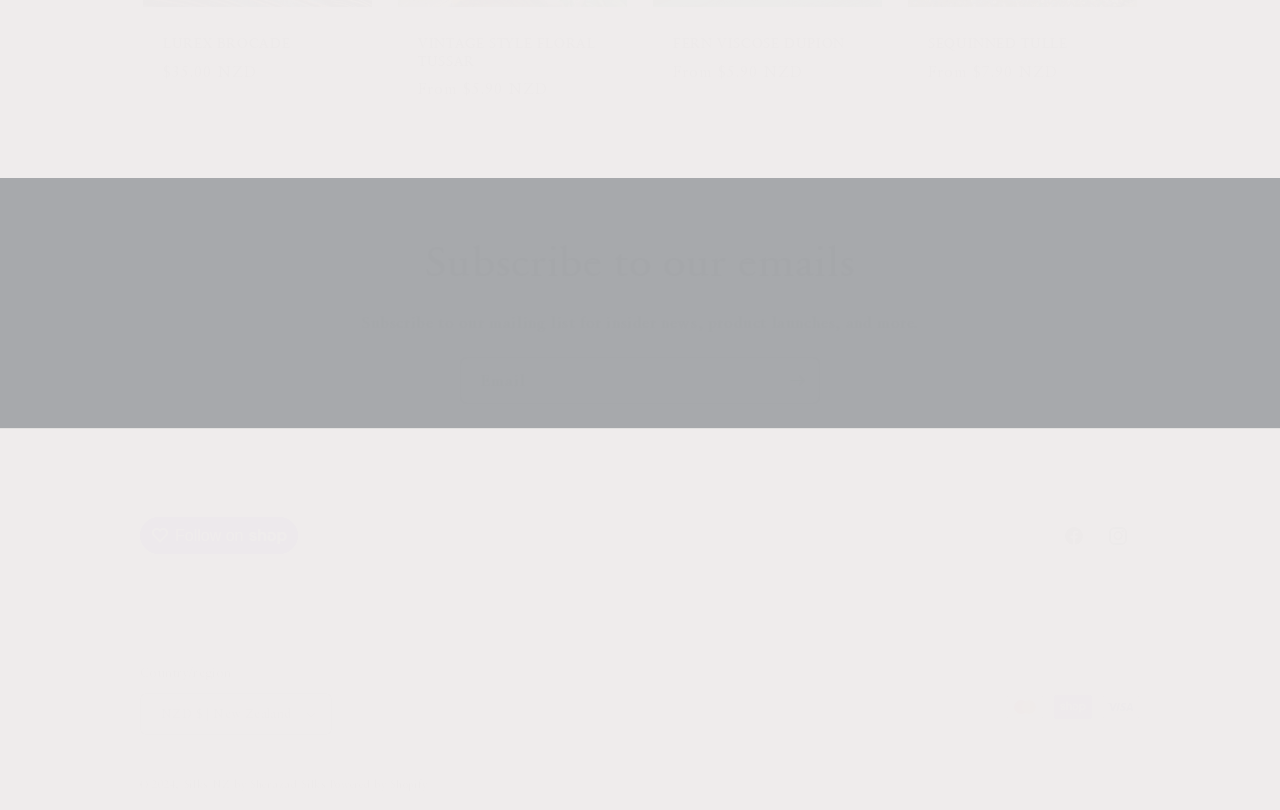Respond to the question below with a concise word or phrase:
How many social media links are there?

2